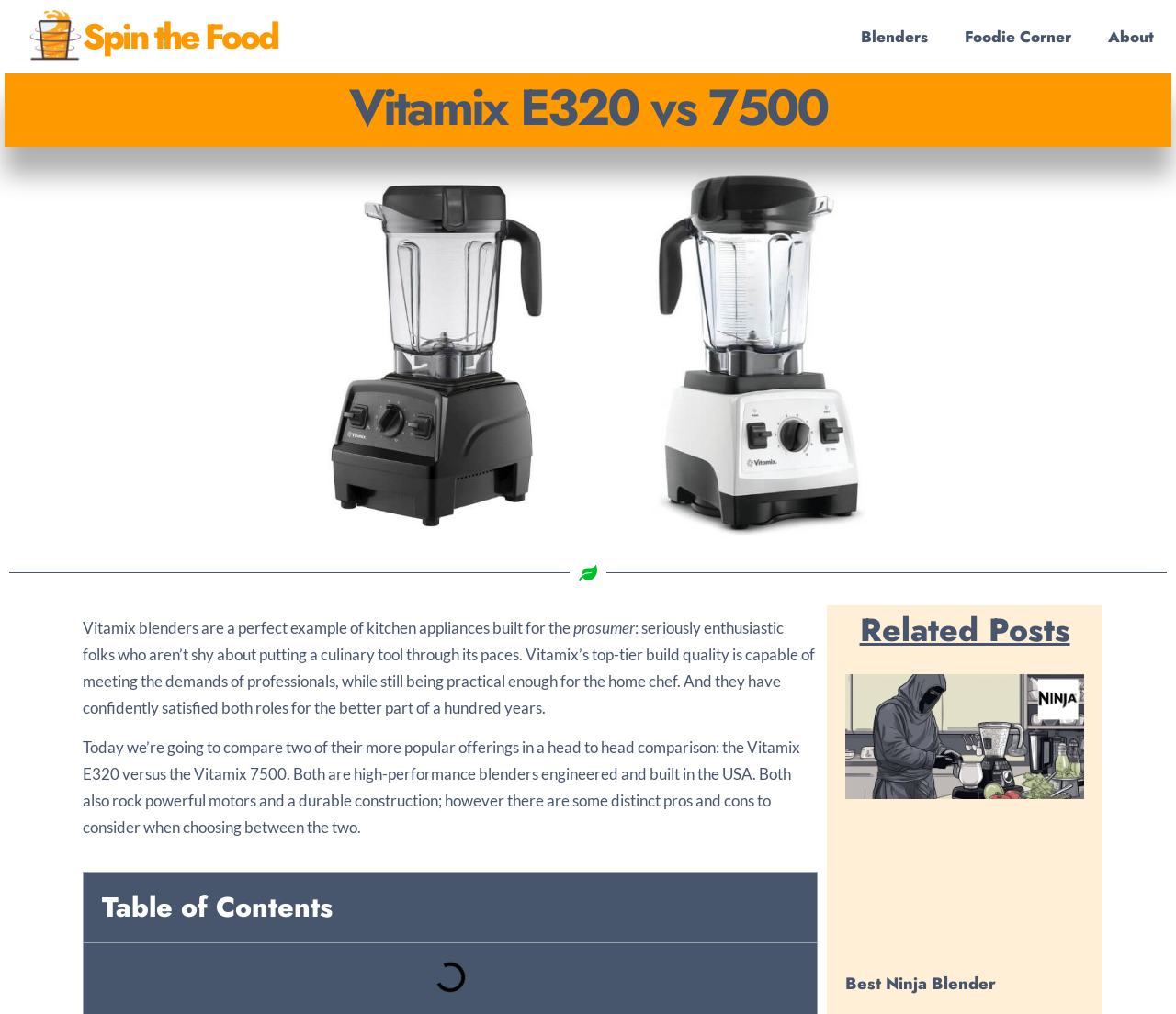Given the description of the UI element: "Spin the Food", predict the bounding box coordinates in the form of [left, top, right, bottom], with each value being a float between 0 and 1.

[0.07, 0.011, 0.236, 0.061]